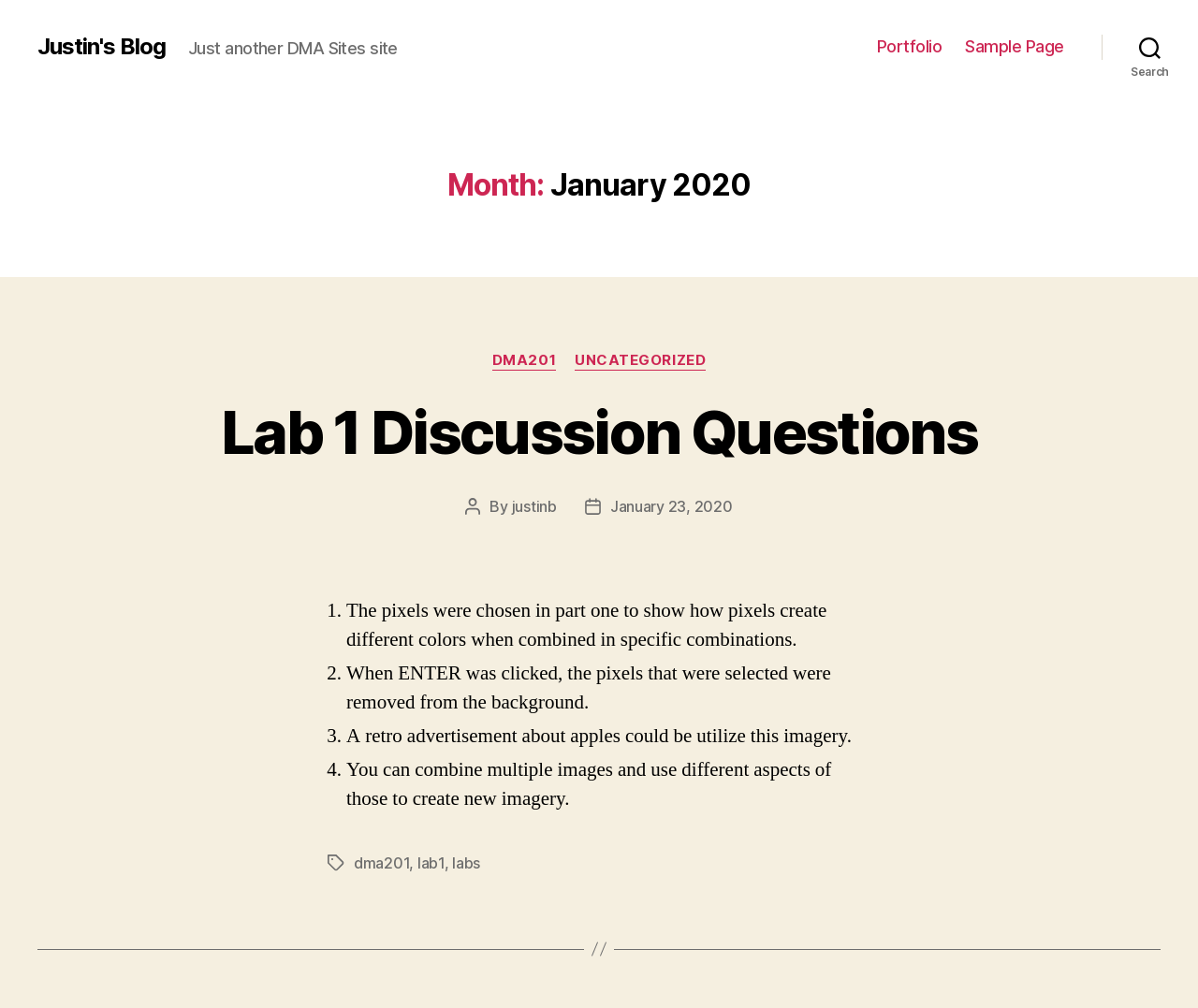Determine the bounding box coordinates of the clickable region to carry out the instruction: "go to Justin's Blog homepage".

[0.031, 0.035, 0.138, 0.058]